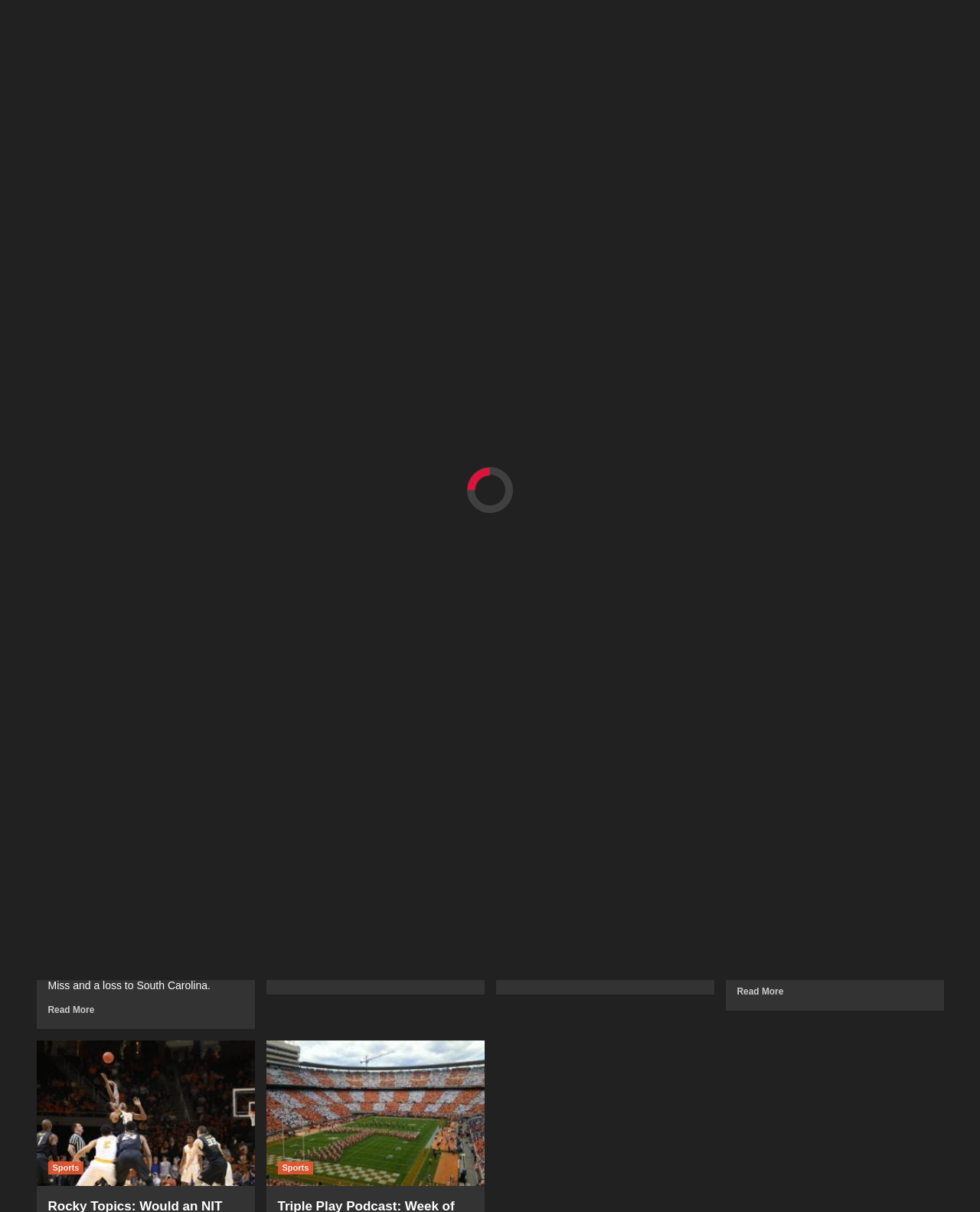Provide the bounding box coordinates of the area you need to click to execute the following instruction: "Go to Home page".

None